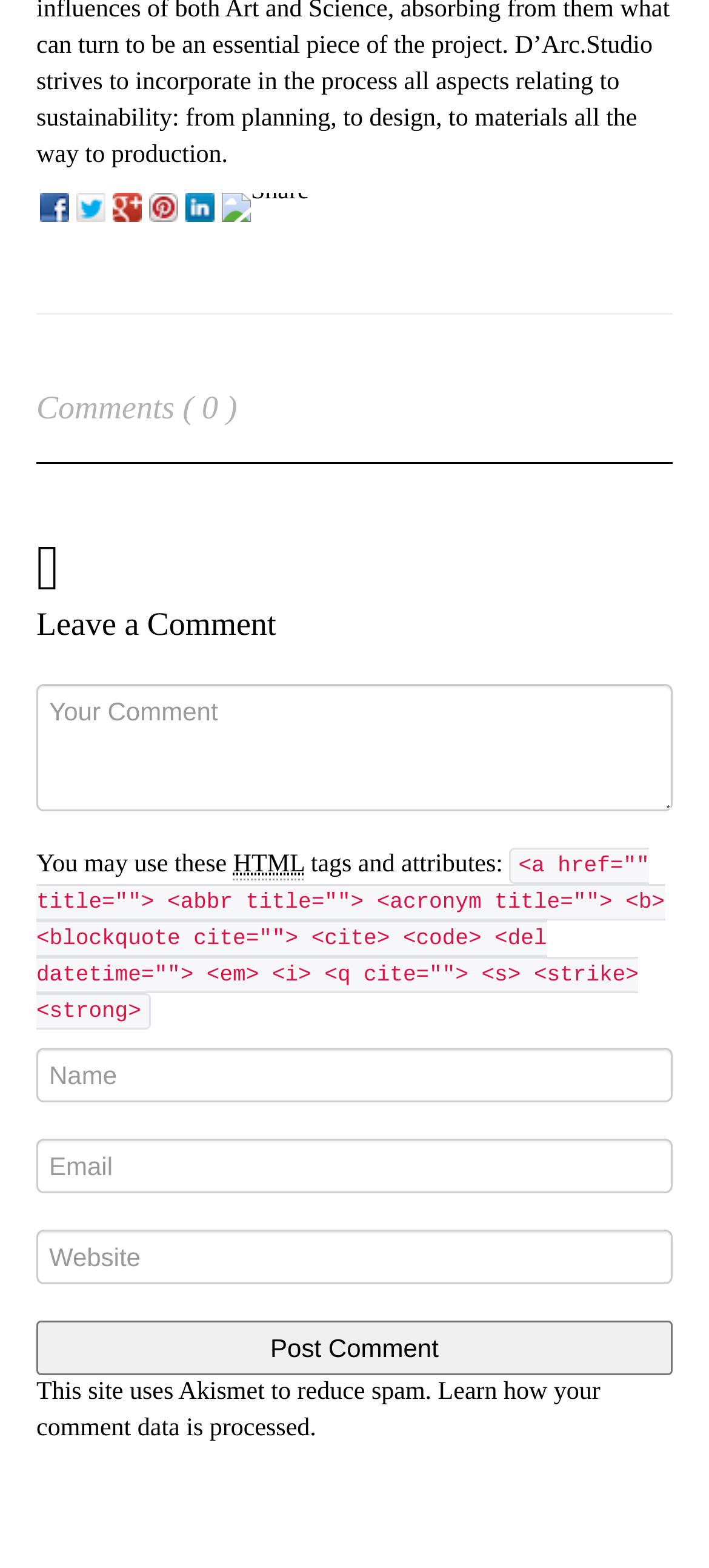Using the format (top-left x, top-left y, bottom-right x, bottom-right y), provide the bounding box coordinates for the described UI element. All values should be floating point numbers between 0 and 1: alt="Share"

[0.313, 0.132, 0.436, 0.15]